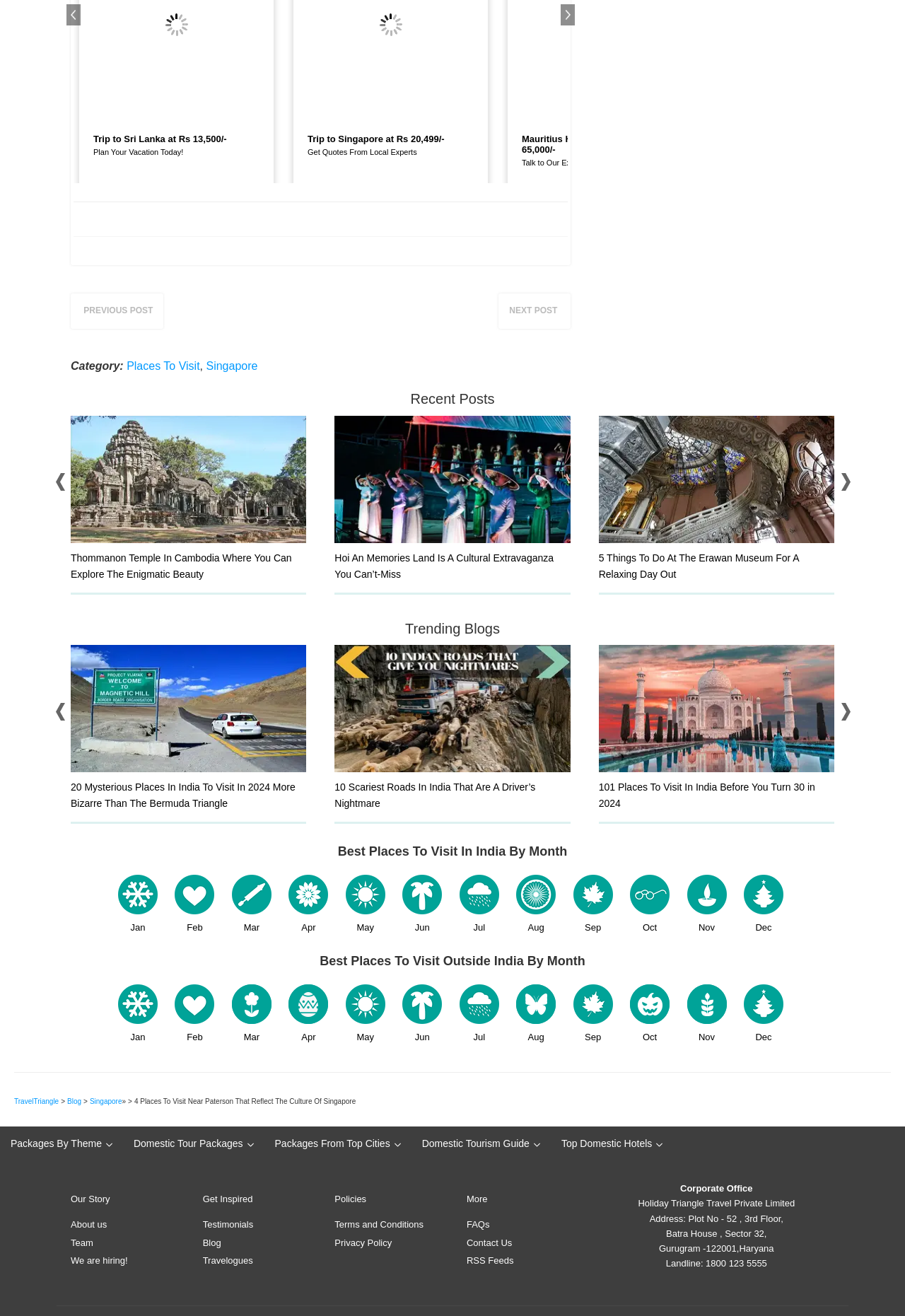Give the bounding box coordinates for the element described as: "Book Now".

[0.905, 0.144, 0.997, 0.162]